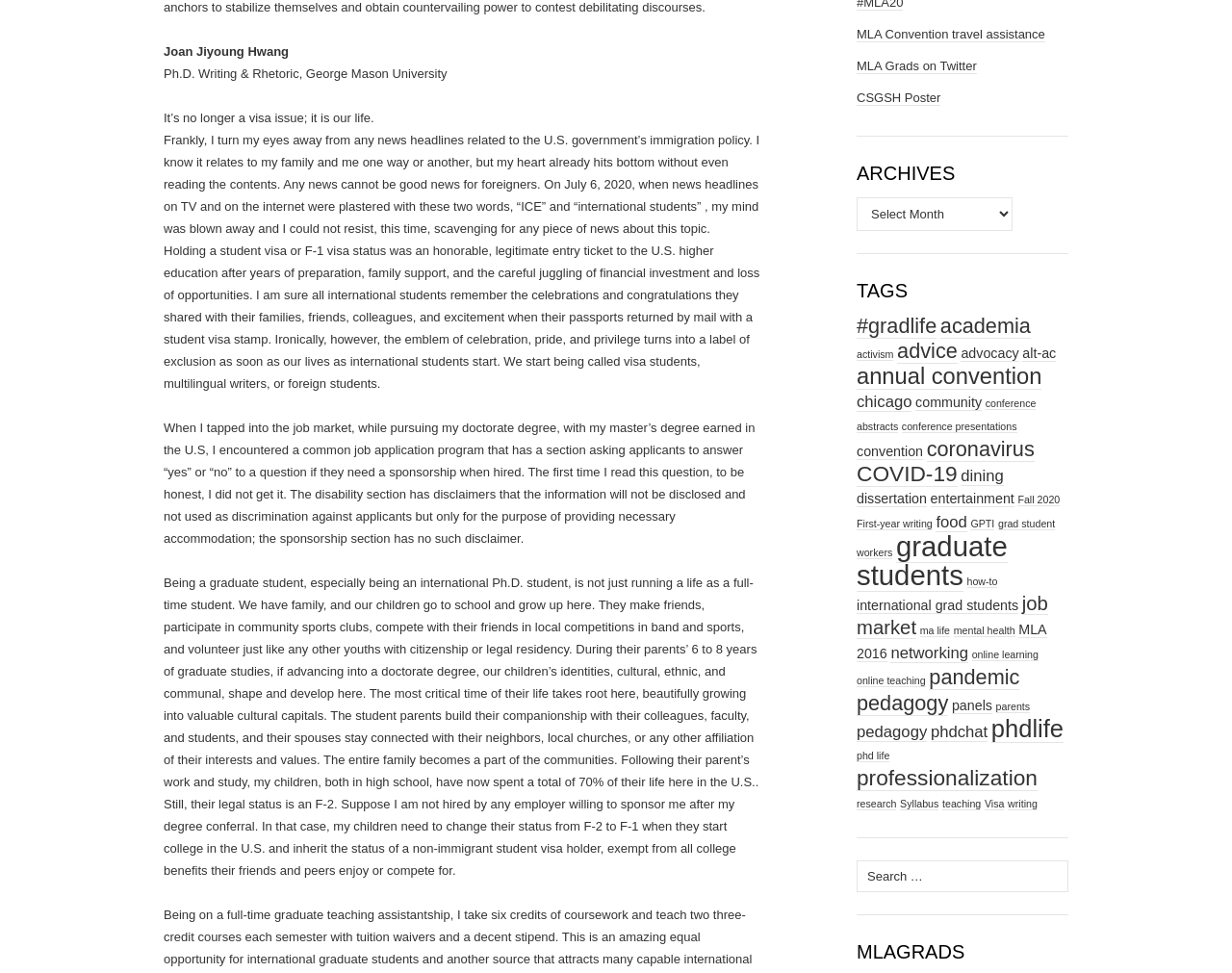What is the search function for?
Look at the screenshot and provide an in-depth answer.

The search function is likely used to search for specific posts or keywords within the blog, as it is a common feature in blogs to help readers find relevant content.